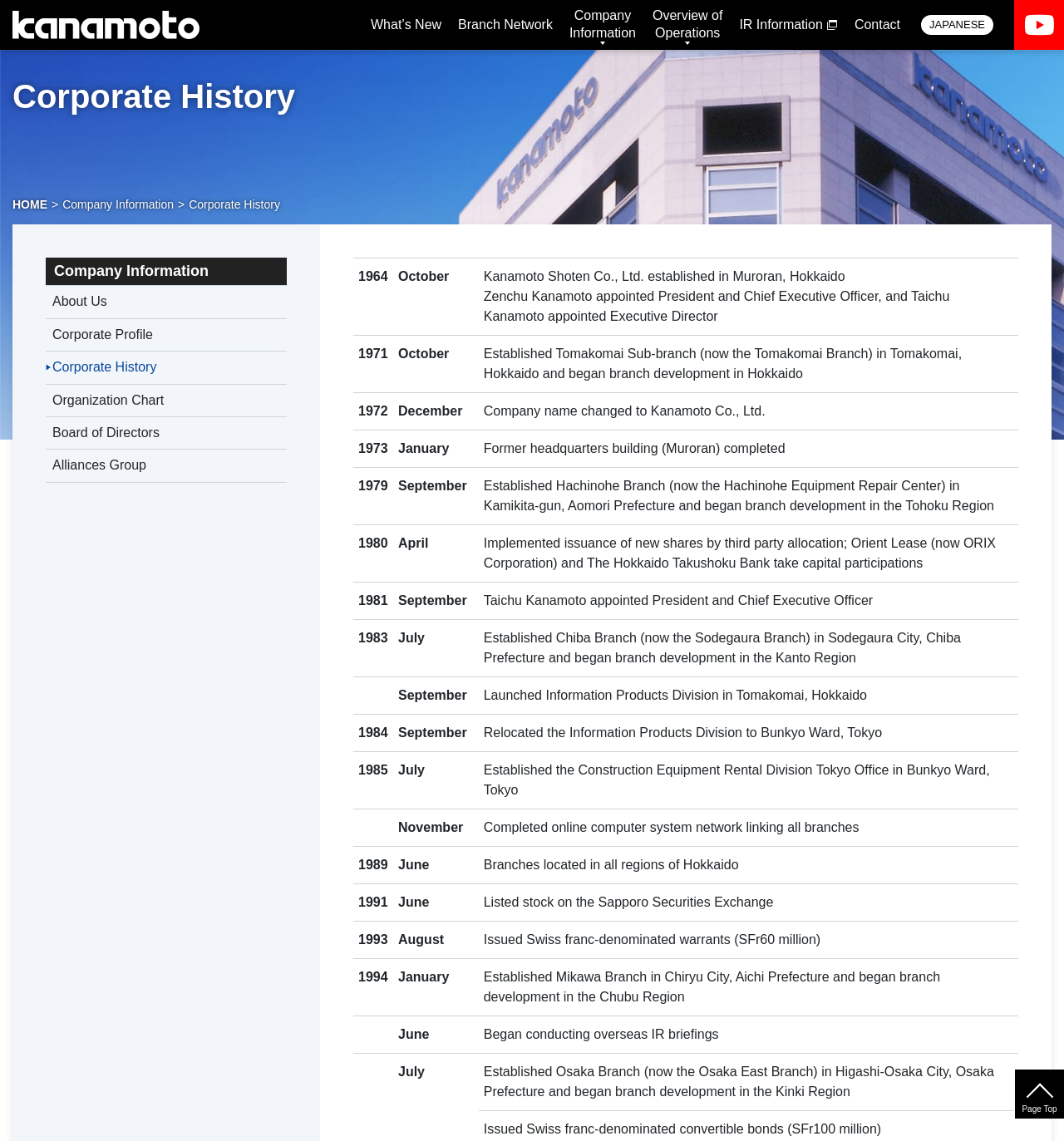Review the image closely and give a comprehensive answer to the question: What is the company name?

The company name is Kanamoto, which can be found in the meta description of the webpage and also in the breadcrumb navigation as 'Company Information'.